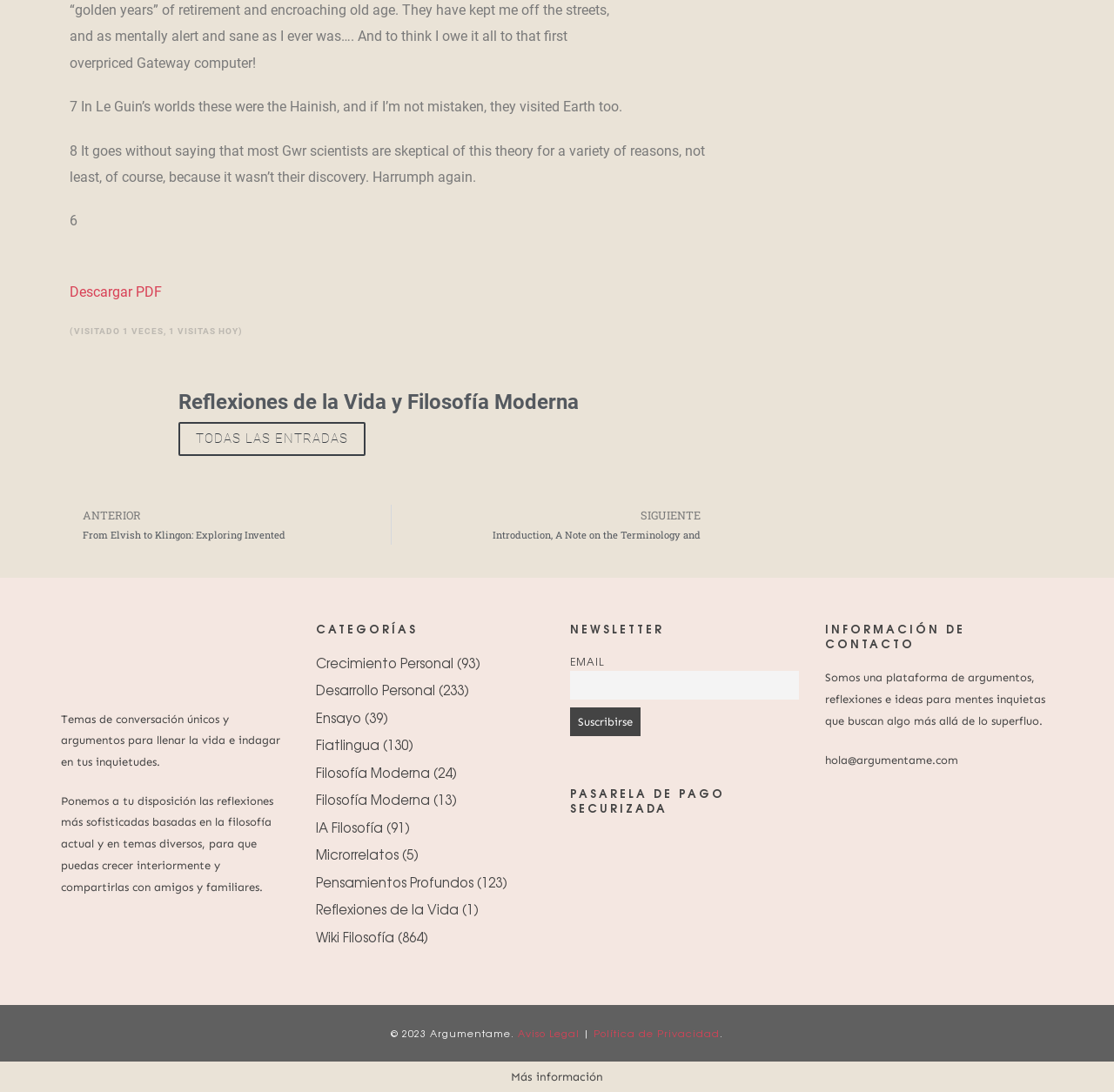How can I subscribe to the newsletter?
Look at the image and answer the question with a single word or phrase.

Enter email and click Suscribirse